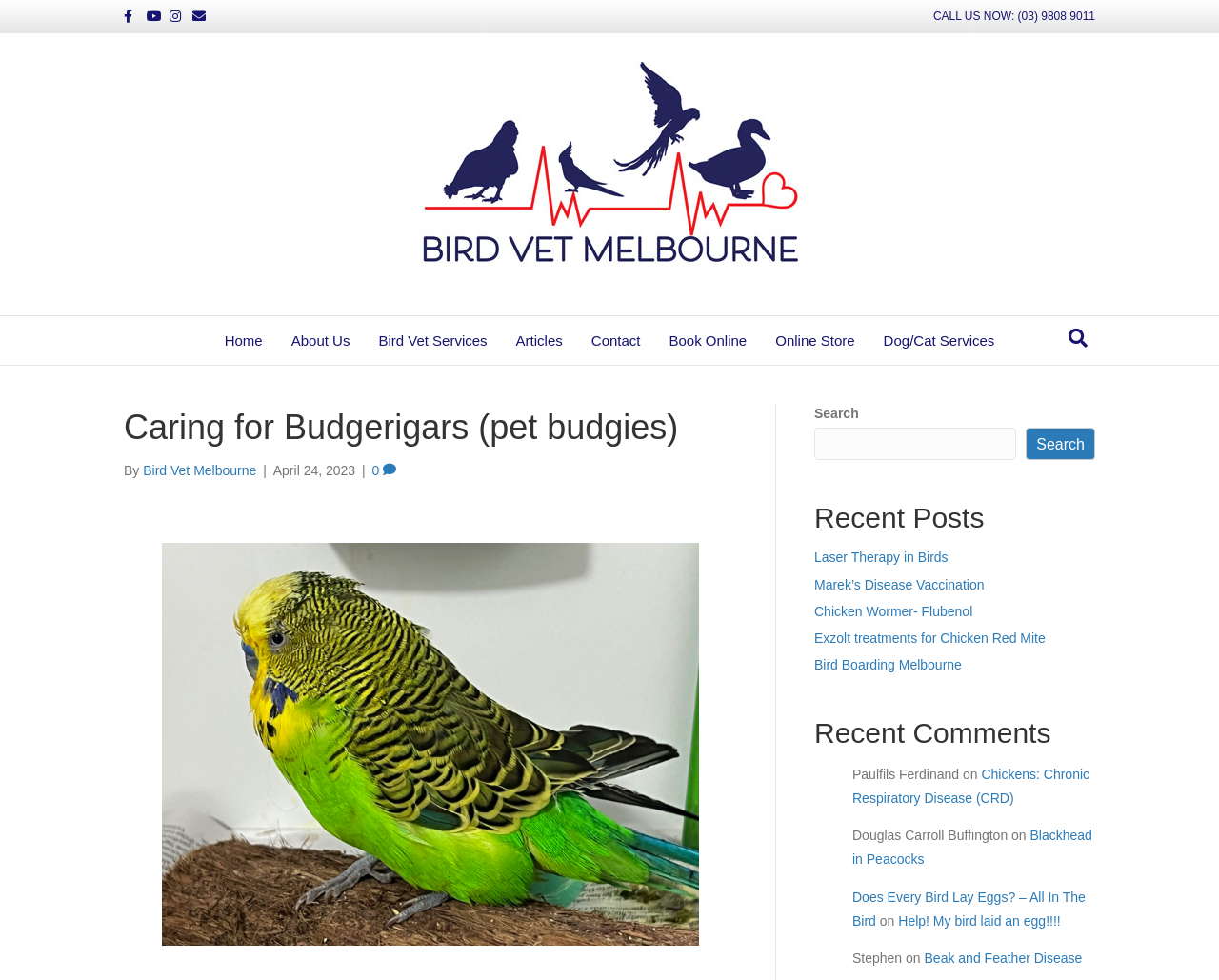Please identify the bounding box coordinates of the clickable area that will fulfill the following instruction: "Visit Bird Vet Melbourne's Facebook page". The coordinates should be in the format of four float numbers between 0 and 1, i.e., [left, top, right, bottom].

[0.102, 0.009, 0.12, 0.023]